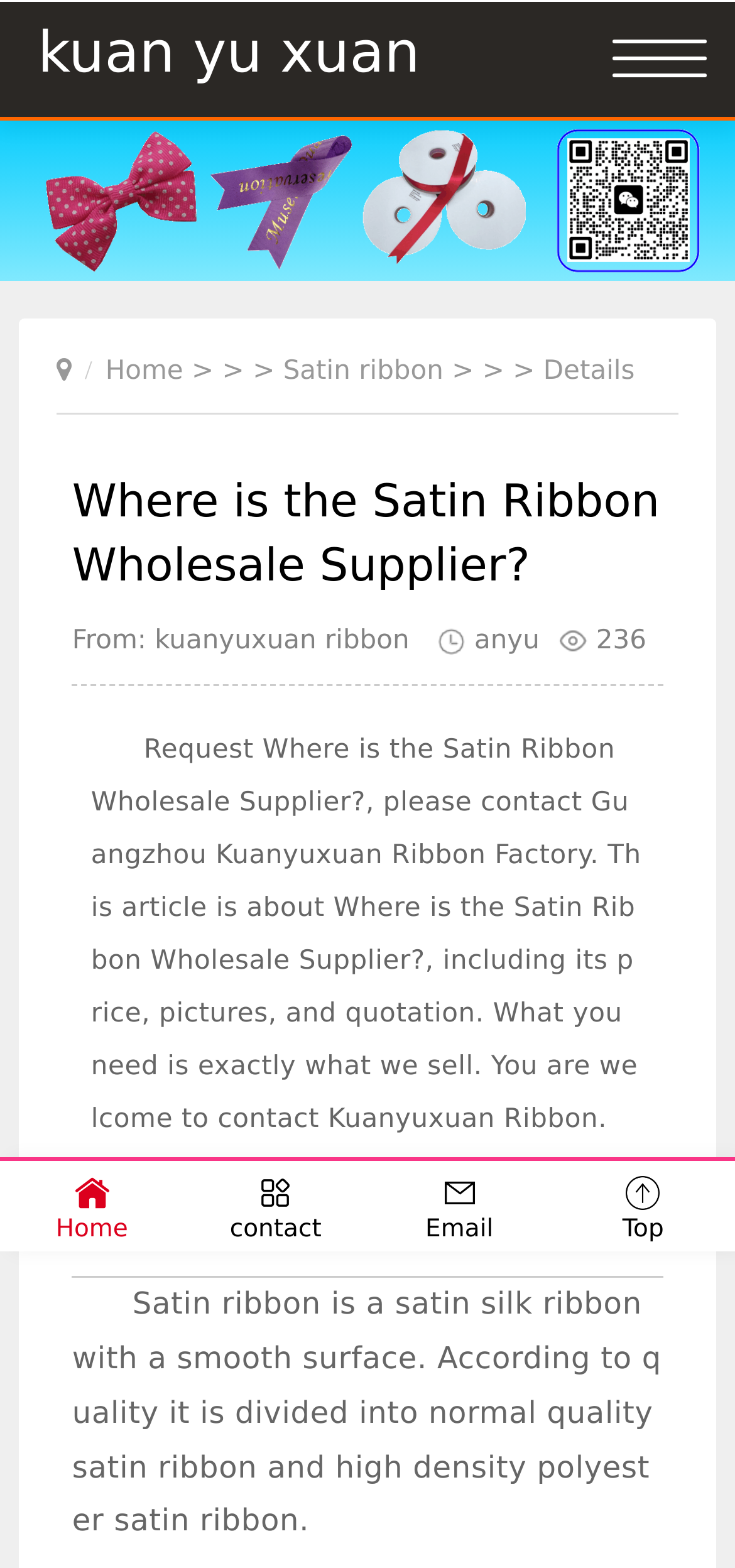Summarize the webpage comprehensively, mentioning all visible components.

The webpage appears to be about a wholesale supplier of satin ribbons, specifically Guangzhou Kuanyuxuan Ribbon Factory. At the top-left corner, there is a logo or image with the text "kuan yu xuan" next to it. Below the logo, there is a large image with the caption "Ribbon Factory" that spans the entire width of the page.

The top navigation menu consists of five links: "Home", "Satin ribbon", and three more links with arrows in between, indicating a hierarchical structure. The main heading "Where is the Satin Ribbon Wholesale Supplier?" is prominently displayed below the navigation menu.

On the left side of the page, there is a block of text that provides information about the supplier, including a request to contact them for wholesale inquiries. Below this block, there is a section with the title "Product details" that describes satin ribbons as having a smooth surface and being divided into two quality types: normal and high-density polyester.

At the bottom of the page, there is a secondary navigation menu with five links: "Home", "contact", "Email", and "Top". The "Top" link is located at the bottom-right corner of the page.